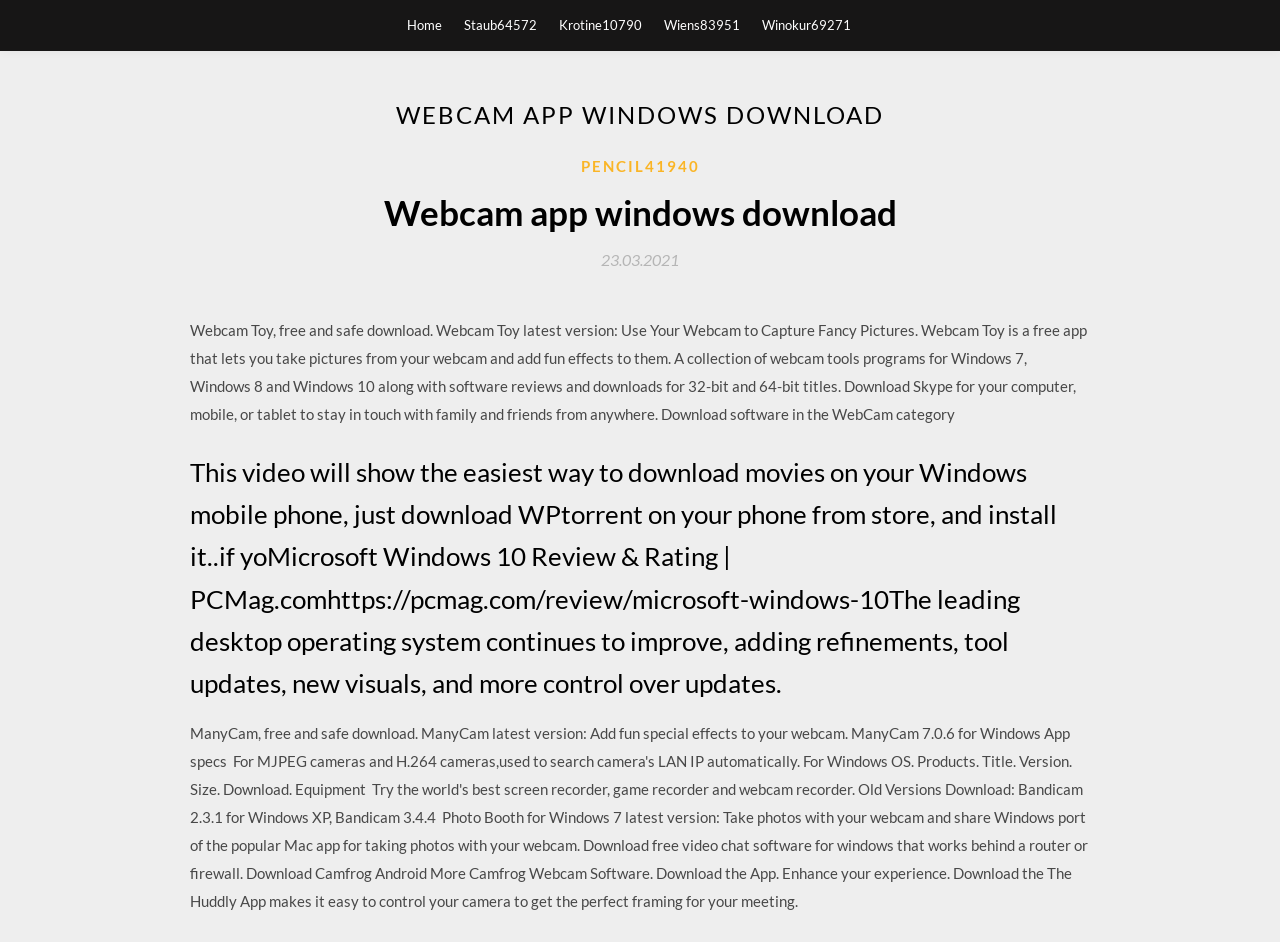What is the purpose of Webcam Toy?
Using the picture, provide a one-word or short phrase answer.

Take pictures from webcam and add fun effects